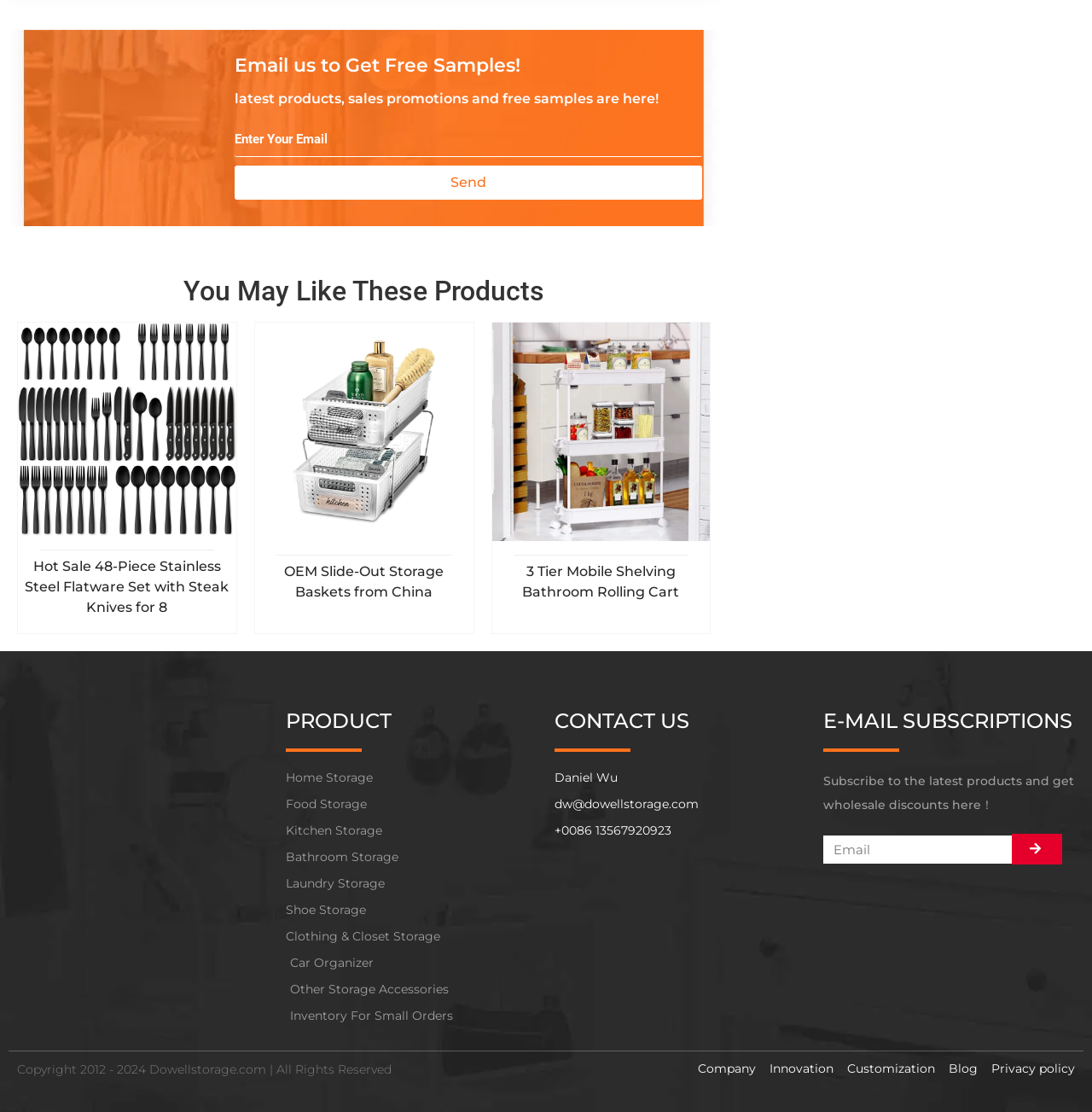Determine the bounding box coordinates for the area that needs to be clicked to fulfill this task: "Share on Facebook". The coordinates must be given as four float numbers between 0 and 1, i.e., [left, top, right, bottom].

None